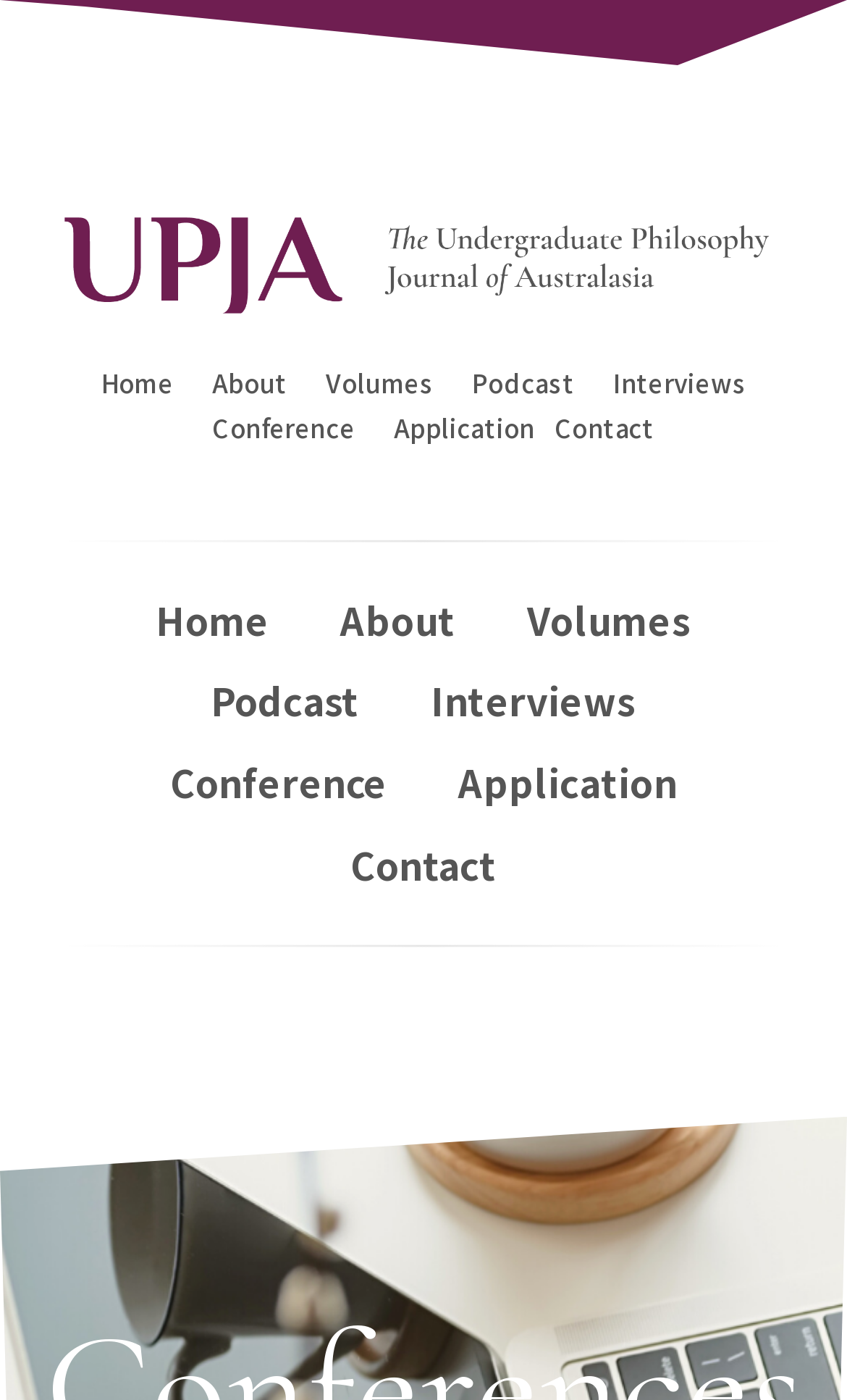Summarize the webpage with intricate details.

The webpage is dedicated to the Undergraduate Philosophy Journal of Australasia (UPJA). At the top, there is a prominent heading and link with the title "UPJA" that spans almost the entire width of the page. 

Below the title, there are two rows of navigation links. The first row contains links to "Home", "About", "Volumes", "Podcast", "Interviews", "Conference", "Application", and "Contact", arranged from left to right. The second row duplicates these links, with some slight variations in their positions.

The links in the first row are more compact, with "Home" on the left and "Interviews" on the right. In the second row, the links are more spread out, with "Home" slightly above the middle and "Contact" towards the bottom right.